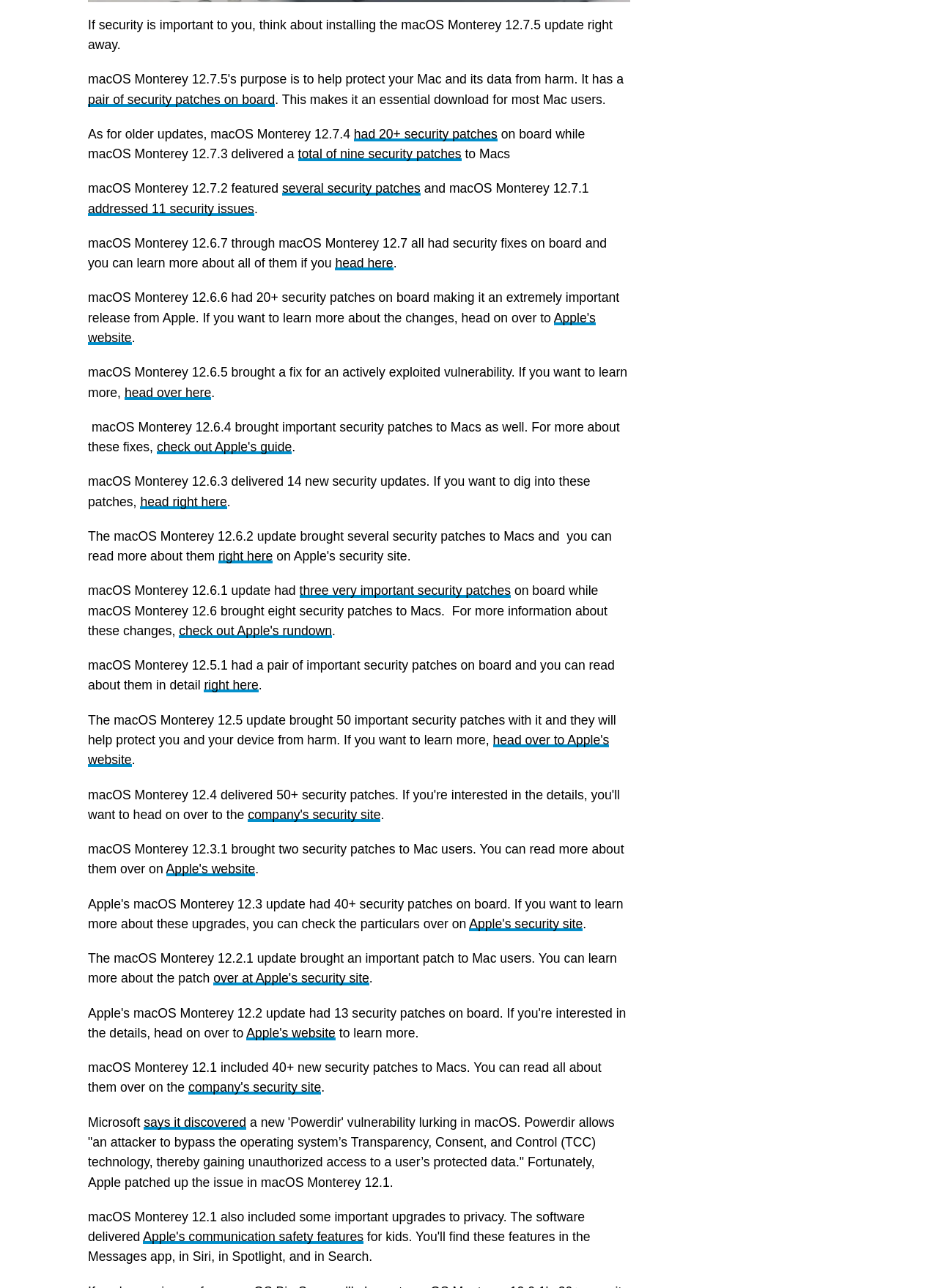What is the latest macOS version mentioned?
Refer to the screenshot and deliver a thorough answer to the question presented.

I found the answer by looking at the first link on the webpage, which mentions 'Install macOS Monterey 12.7.5 for Better Security'. This suggests that macOS Monterey 12.7.5 is the latest version mentioned on the webpage.